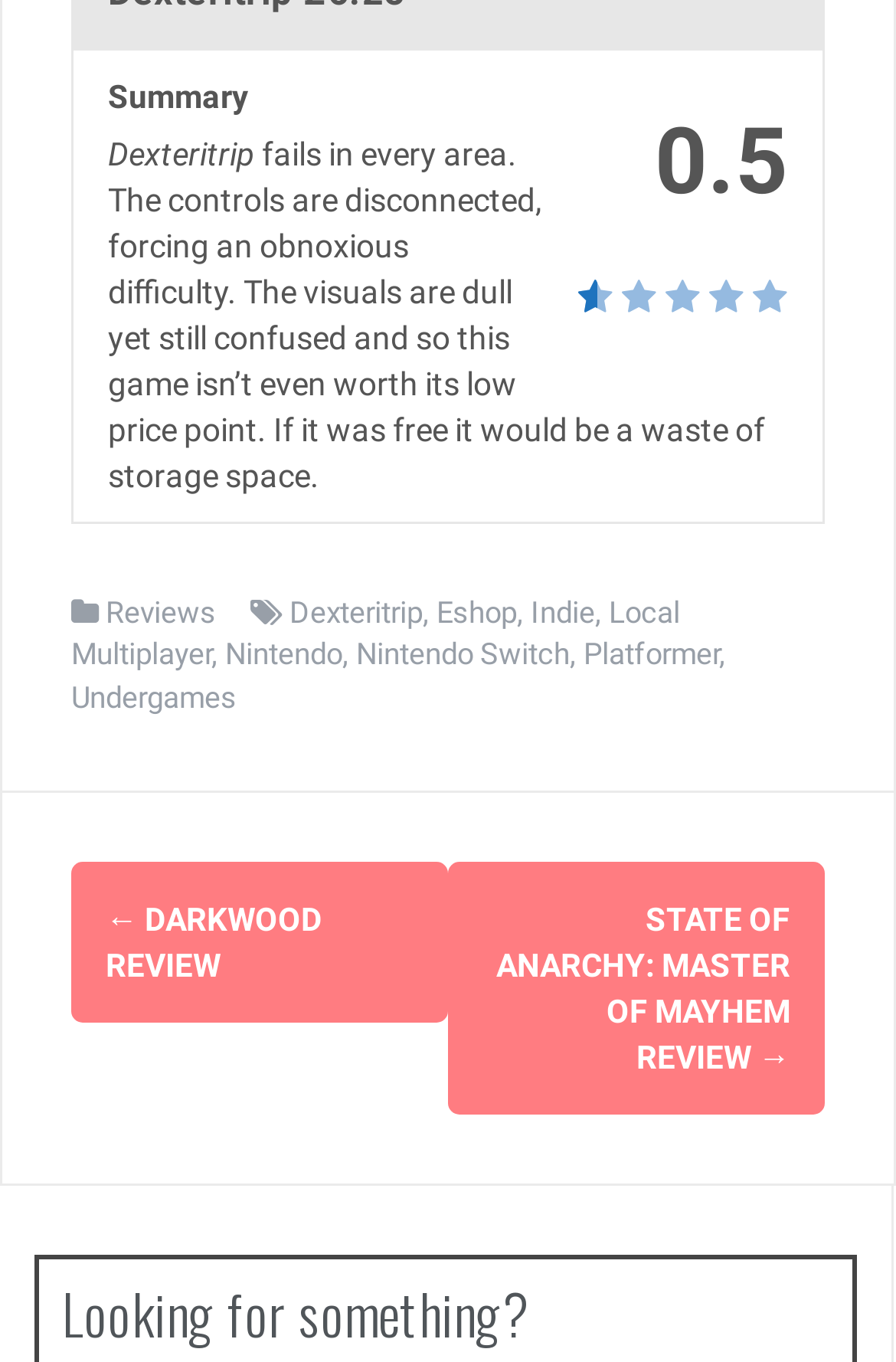Provide your answer in a single word or phrase: 
What type of game is Dexteritrip?

Platformer